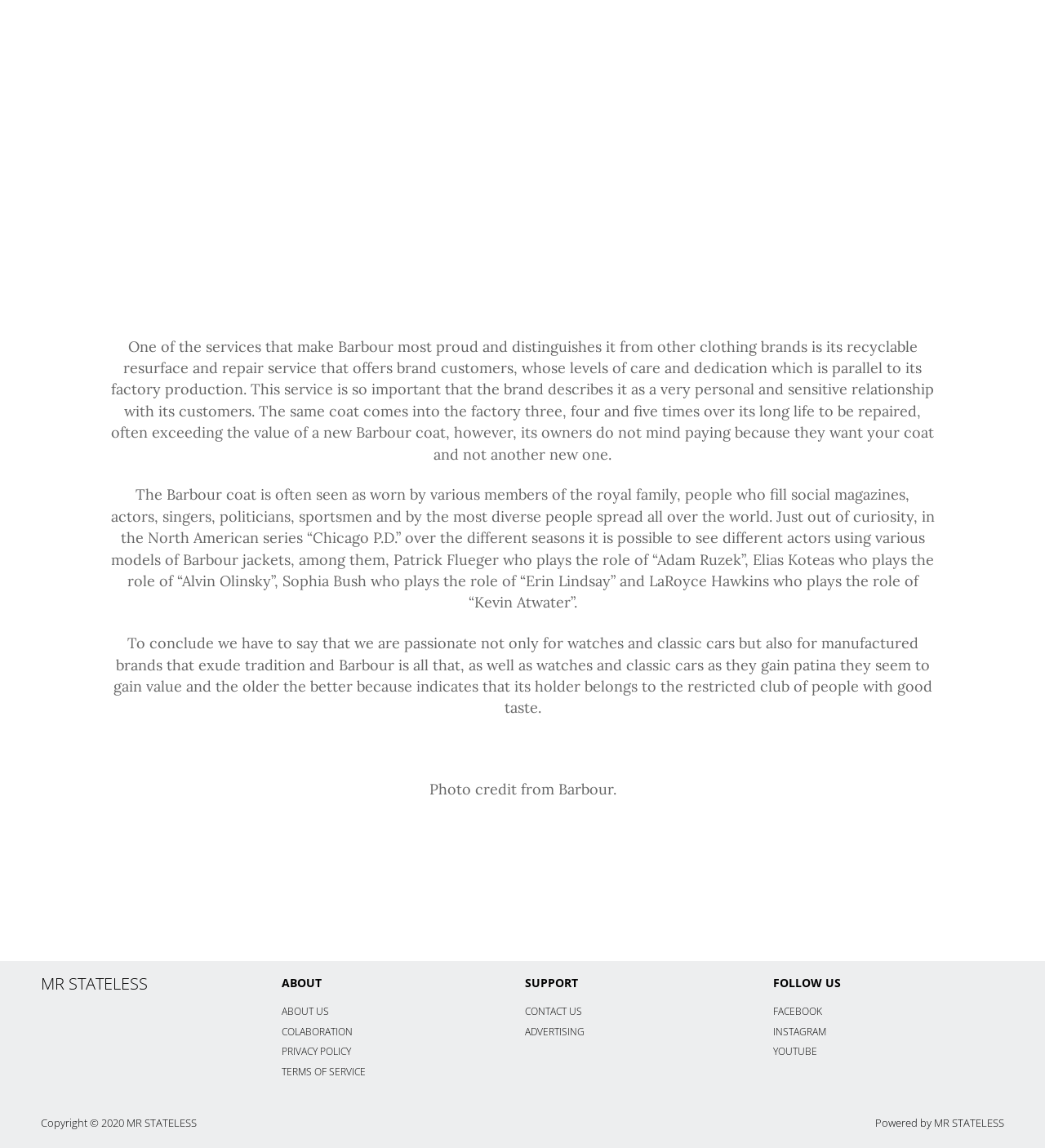What is the theme of the text?
Refer to the image and provide a one-word or short phrase answer.

Barbour brand